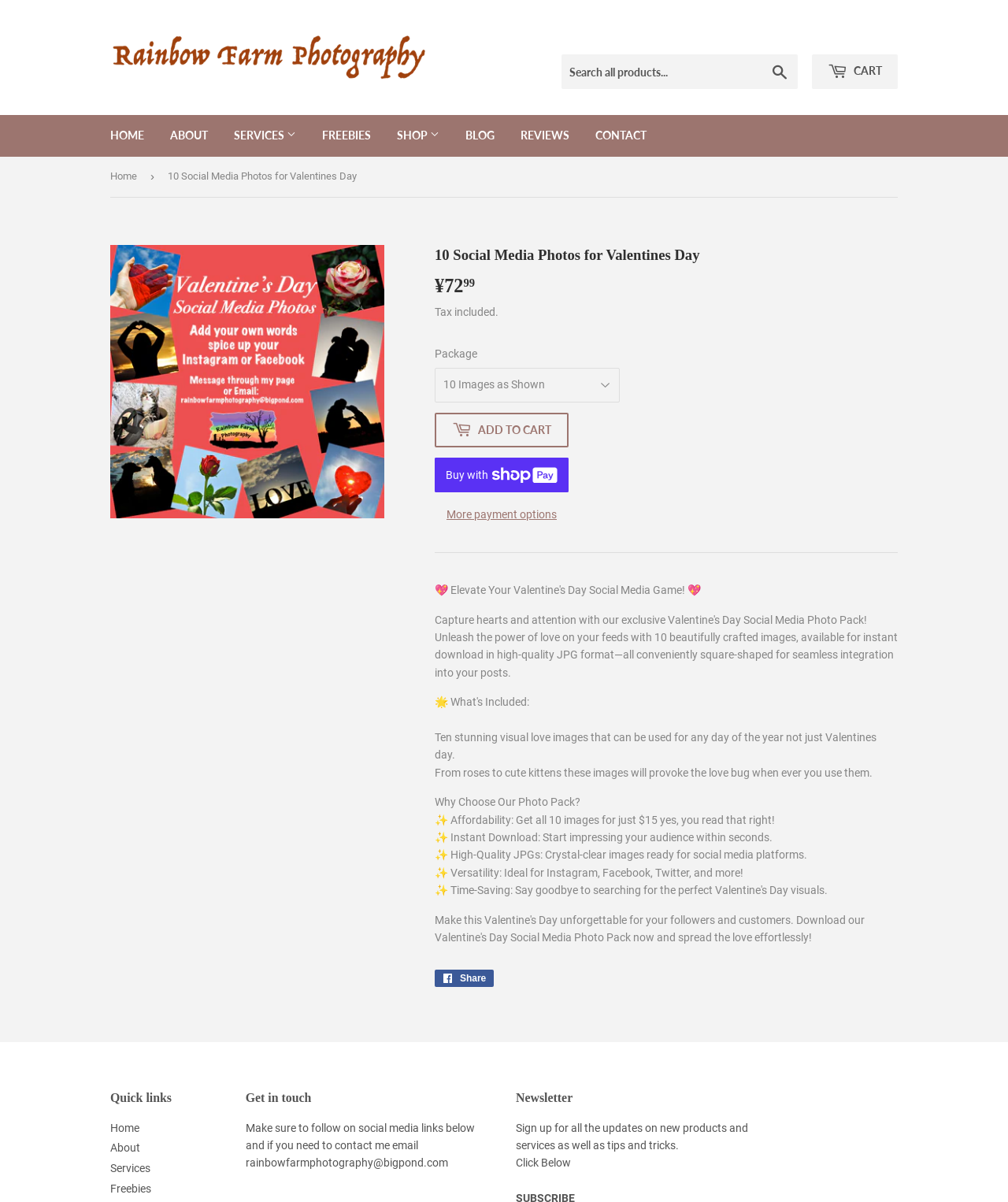What is the purpose of the 10 Social Media Photos for Valentines Day package?
Using the information presented in the image, please offer a detailed response to the question.

I found the purpose of the package by reading the product description, which says 'Ideal for Instagram, Facebook, Twitter, and more!'.